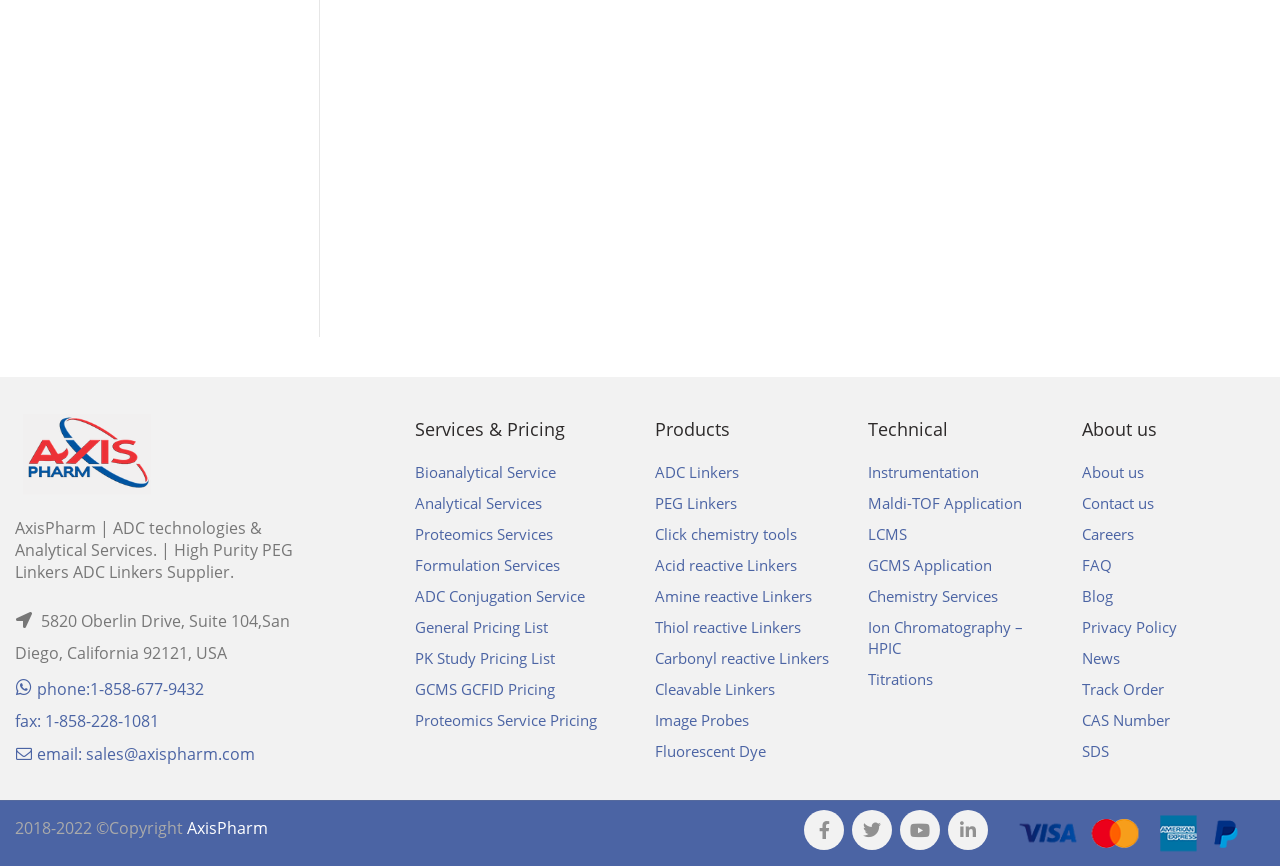Determine the bounding box coordinates of the region to click in order to accomplish the following instruction: "View the details of 'm-PEG9-amine'". Provide the coordinates as four float numbers between 0 and 1, specifically [left, top, right, bottom].

[0.508, 0.203, 0.776, 0.225]